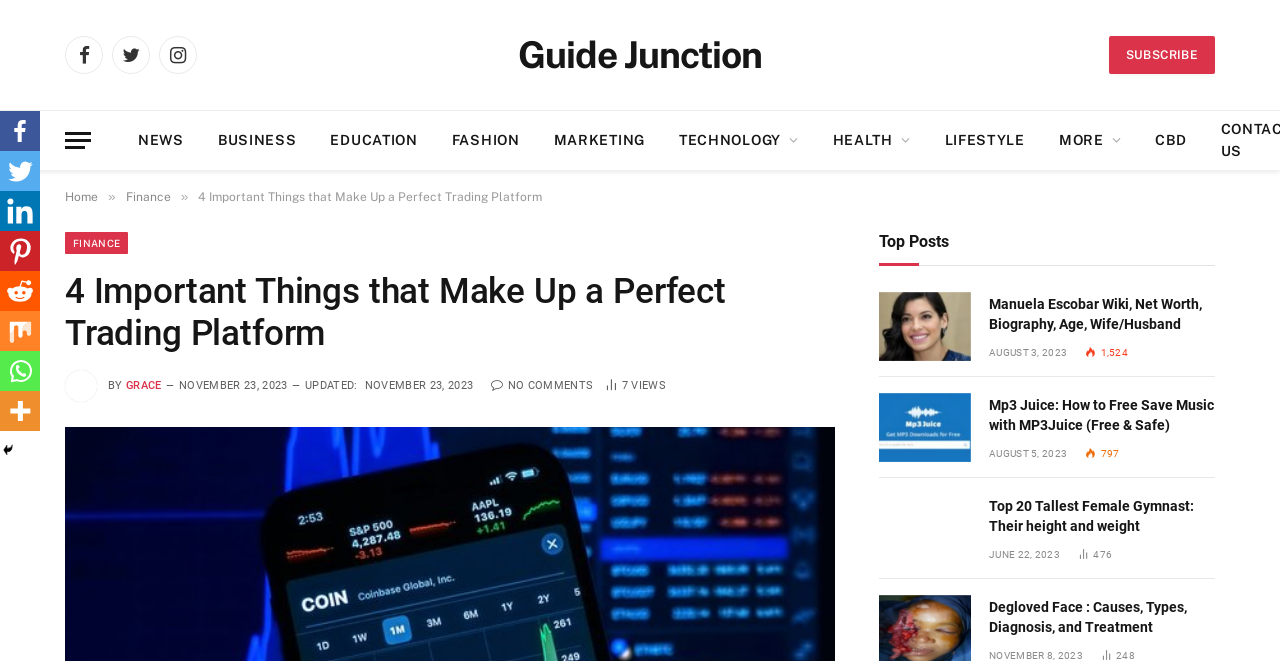Given the webpage screenshot and the description, determine the bounding box coordinates (top-left x, top-left y, bottom-right x, bottom-right y) that define the location of the UI element matching this description: Health

[0.637, 0.168, 0.725, 0.256]